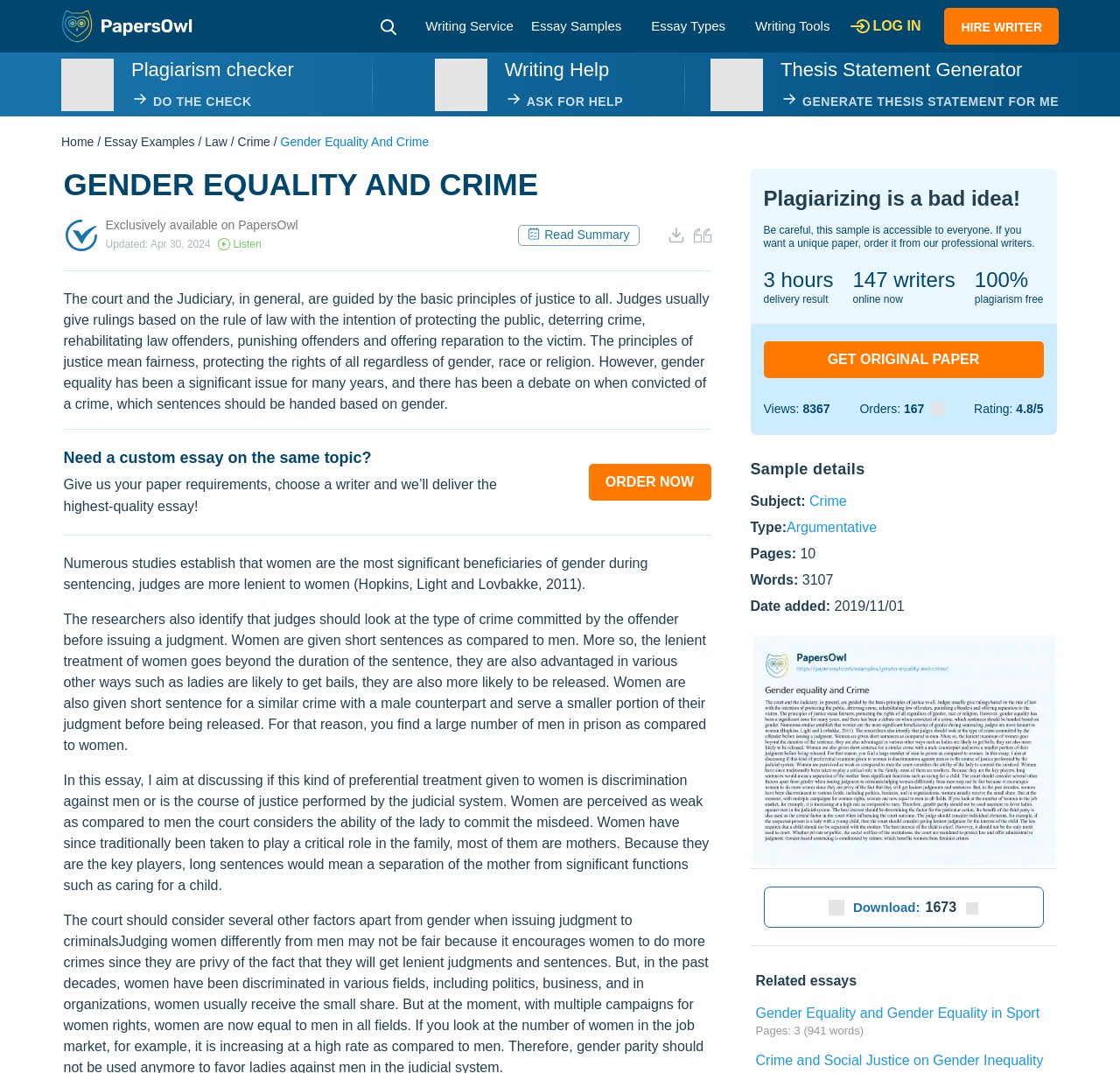What is the topic of the essay?
Provide an in-depth and detailed answer to the question.

The topic of the essay is determined by the heading 'GENDER EQUALITY AND CRIME' and the static text 'Gender Equality And Crime' which is part of the breadcrumb navigation.